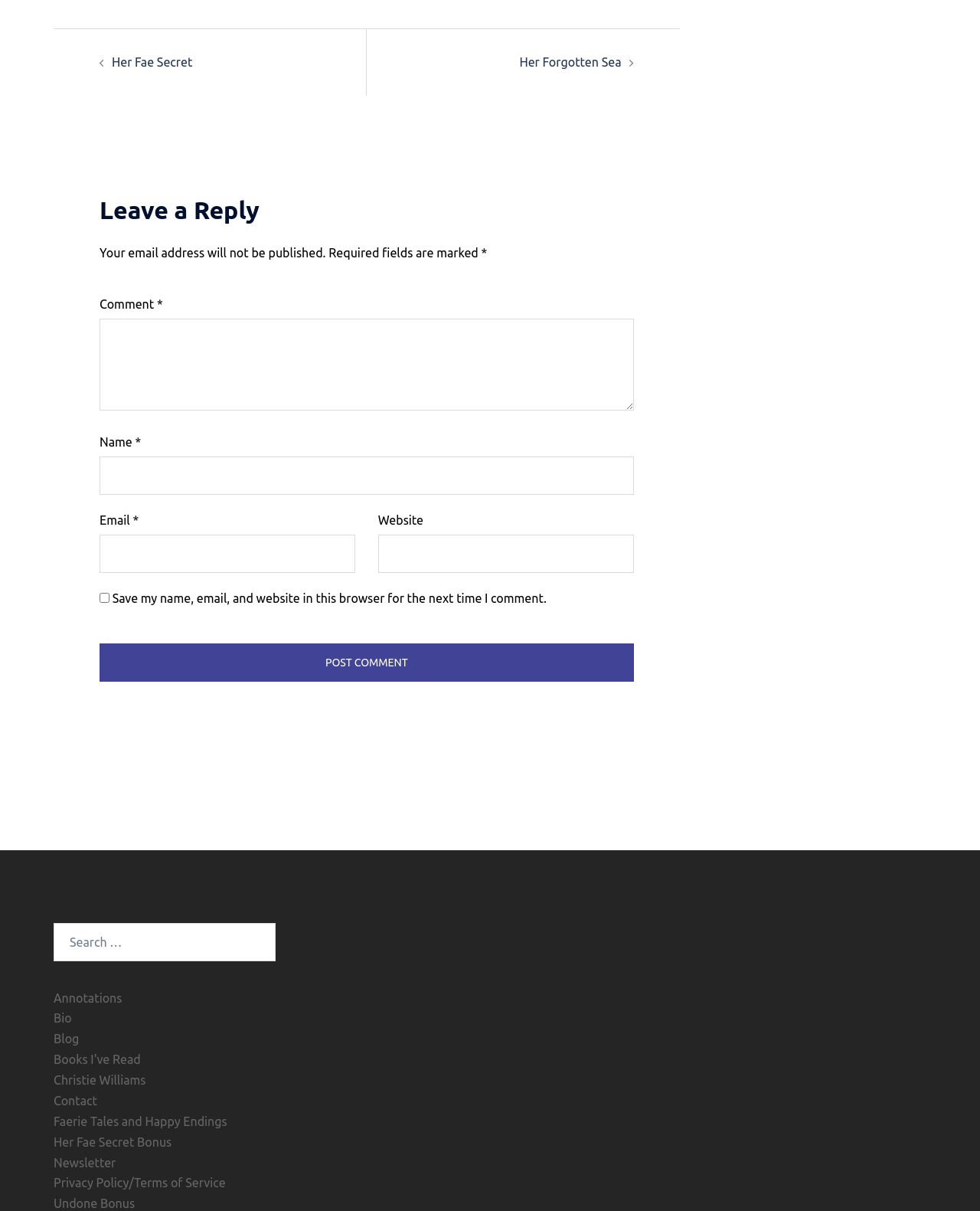What is the purpose of the search box?
Answer the question with a thorough and detailed explanation.

The search box is labeled 'Search for:' and is placed in the complementary section, indicating that it is used to search for content within the website.